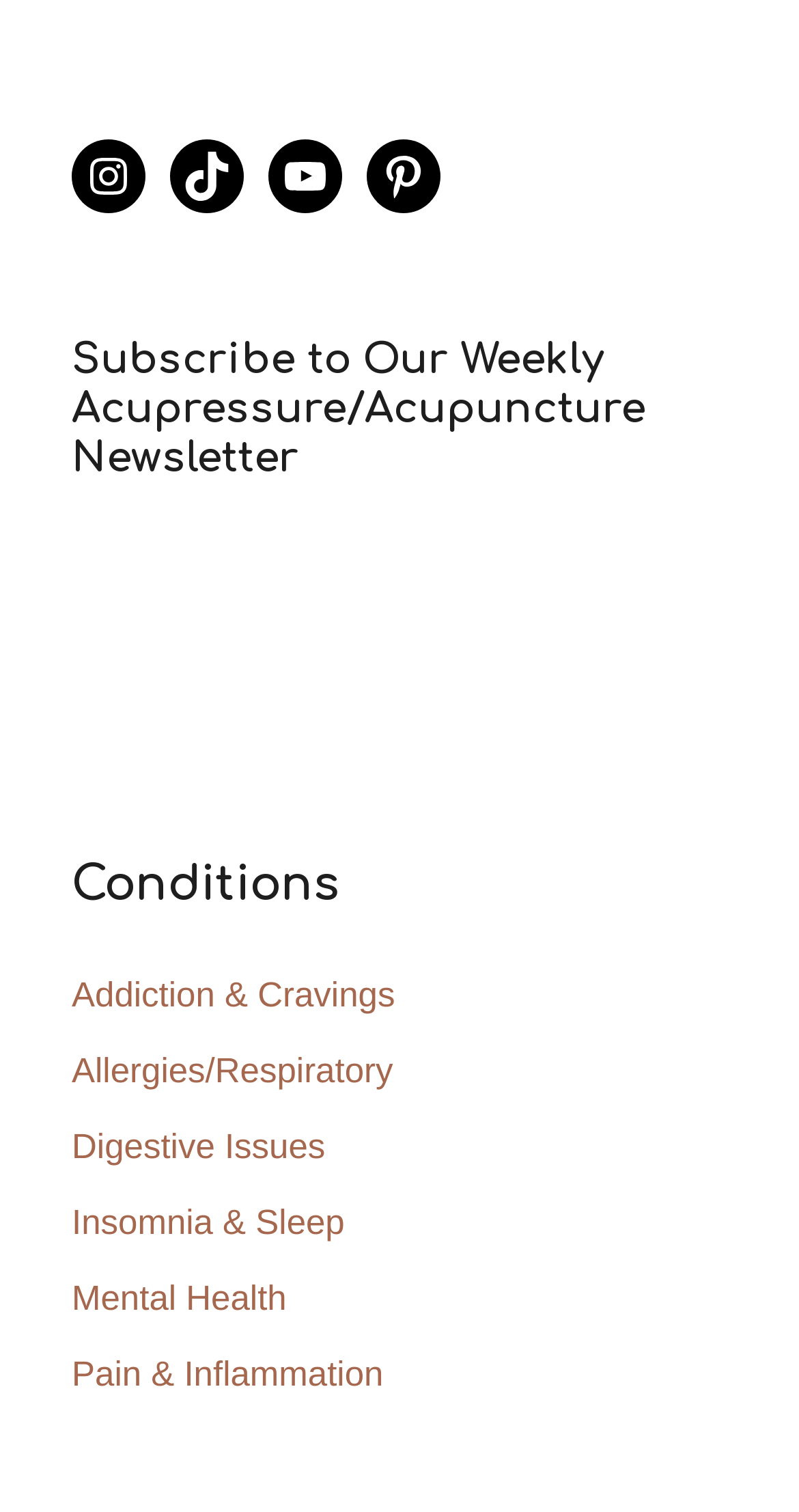Use a single word or phrase to answer the question: 
What social media platforms are listed?

Instagram, TikTok, YouTube, Pinterest